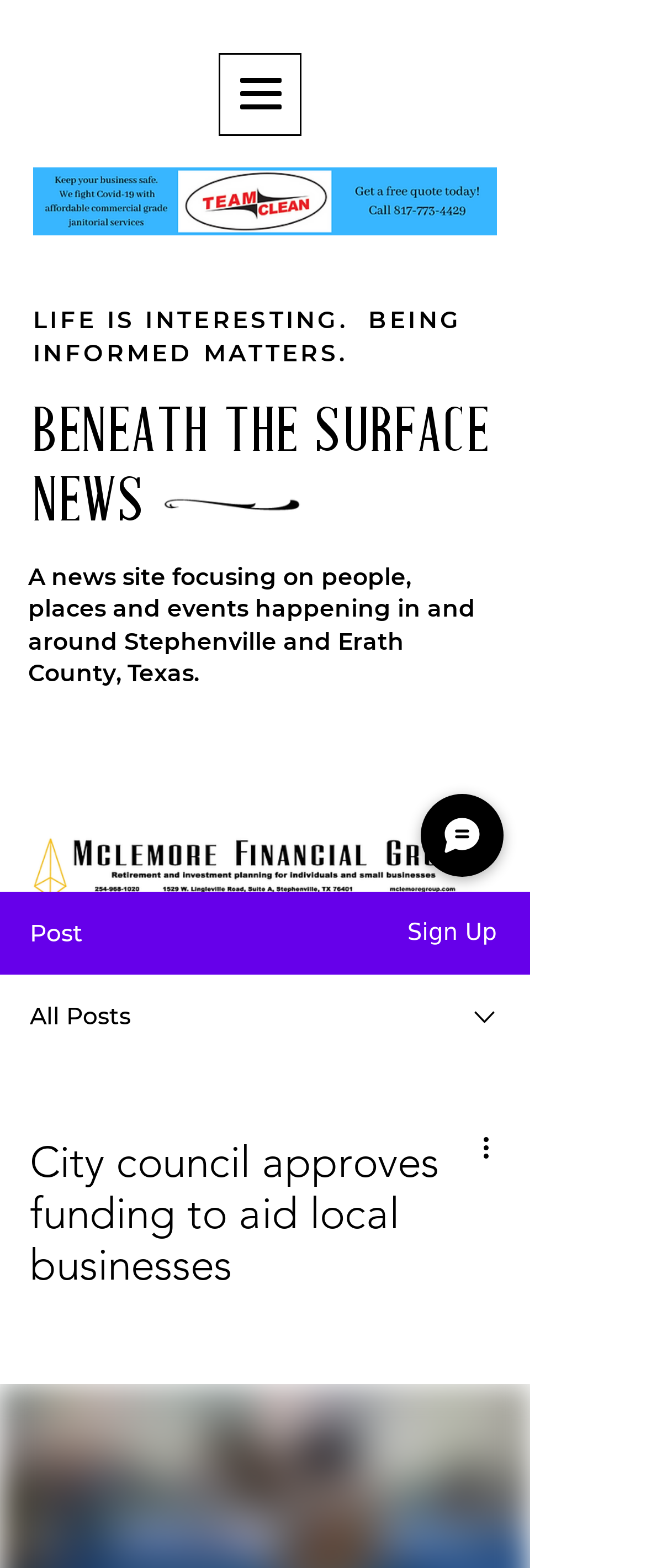Please provide a brief answer to the following inquiry using a single word or phrase:
What is the name of the image at the top of the page?

Team Clean NEW size